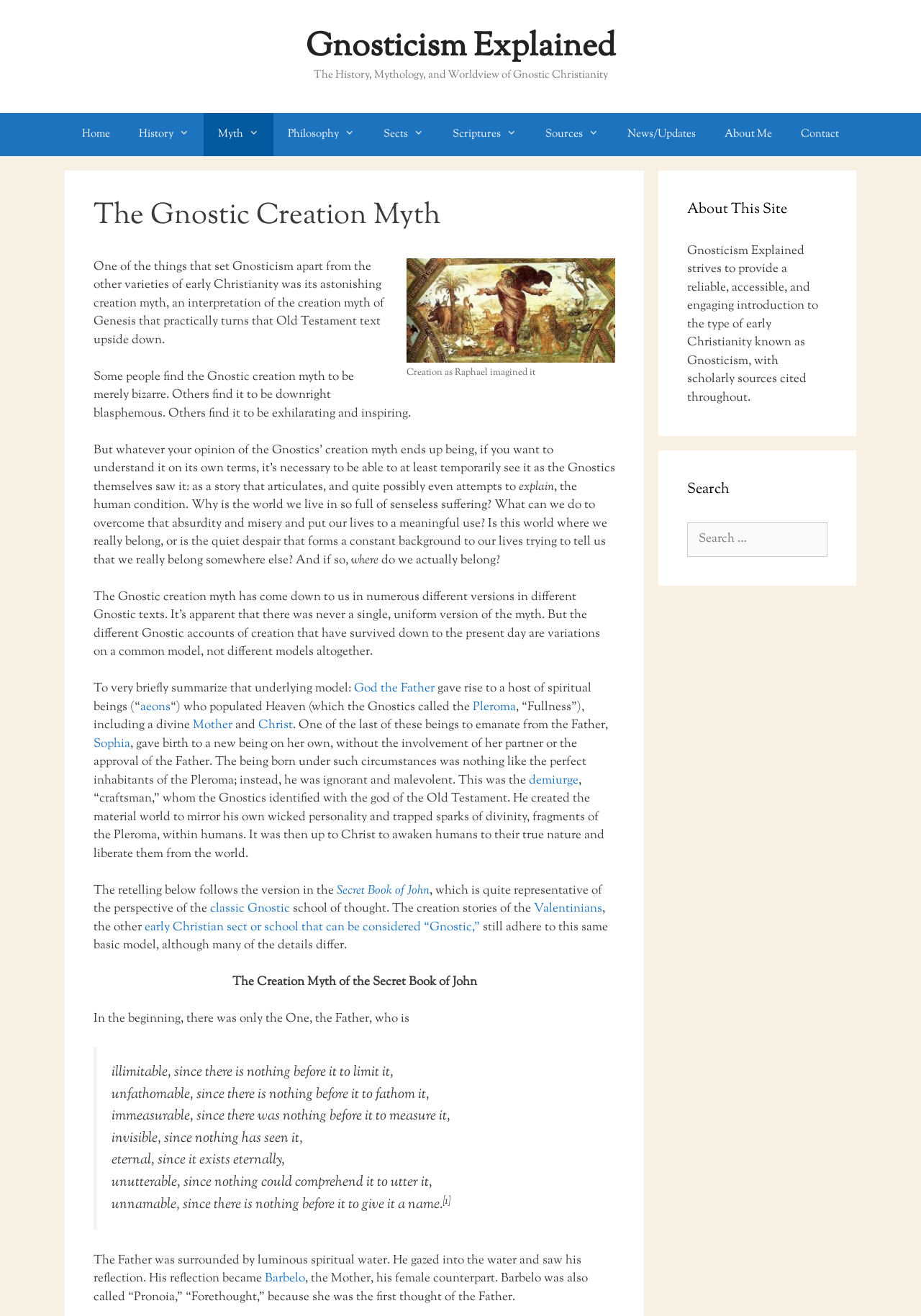What is the purpose of the website 'Gnosticism Explained'?
Please answer the question with a detailed response using the information from the screenshot.

According to the 'About This Site' section, the website 'Gnosticism Explained' strives to provide a reliable, accessible, and engaging introduction to the type of early Christianity known as Gnosticism, with scholarly sources cited throughout.